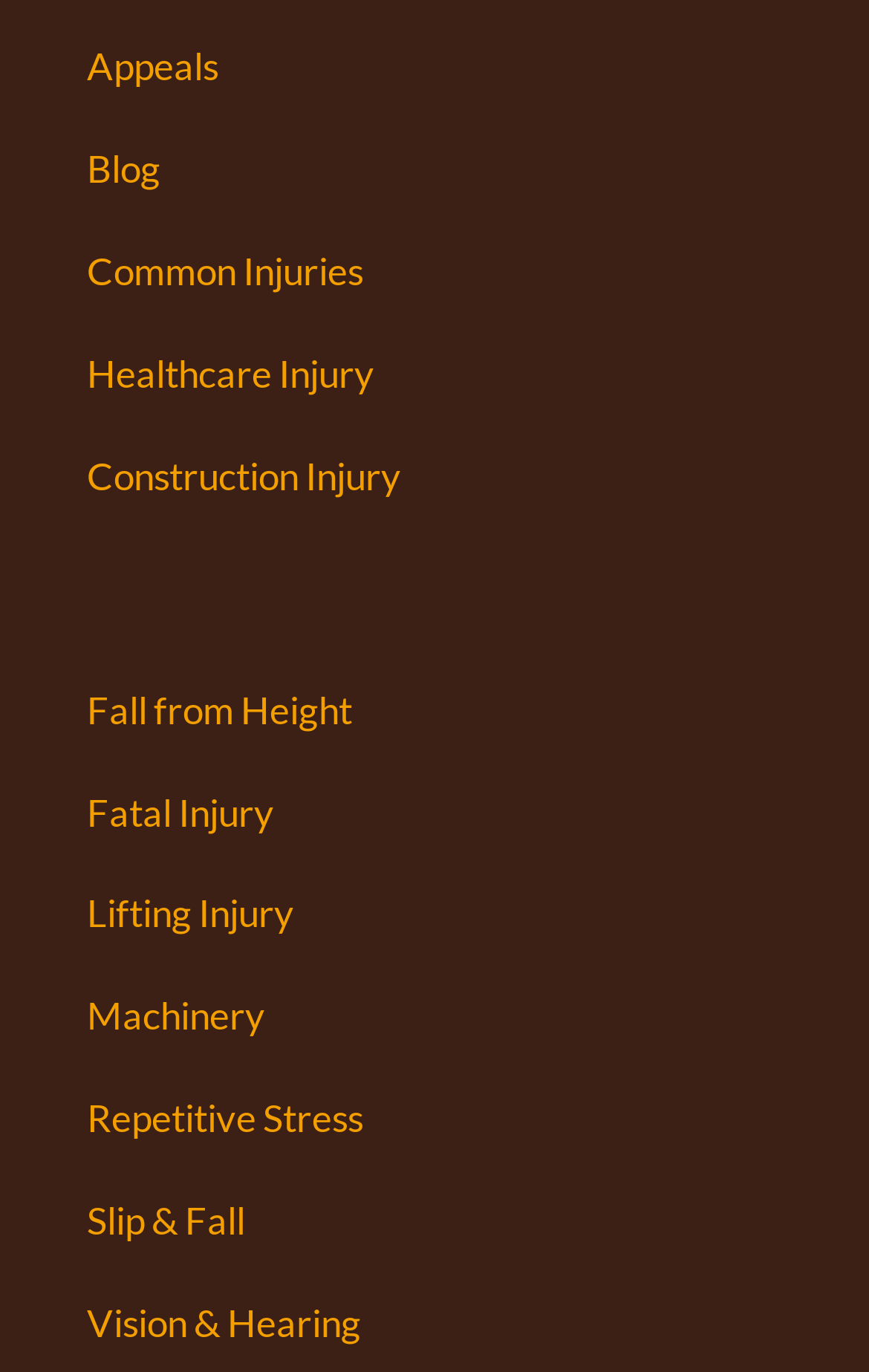Find the bounding box coordinates of the area that needs to be clicked in order to achieve the following instruction: "Learn about Common Injuries". The coordinates should be specified as four float numbers between 0 and 1, i.e., [left, top, right, bottom].

[0.1, 0.181, 0.418, 0.215]